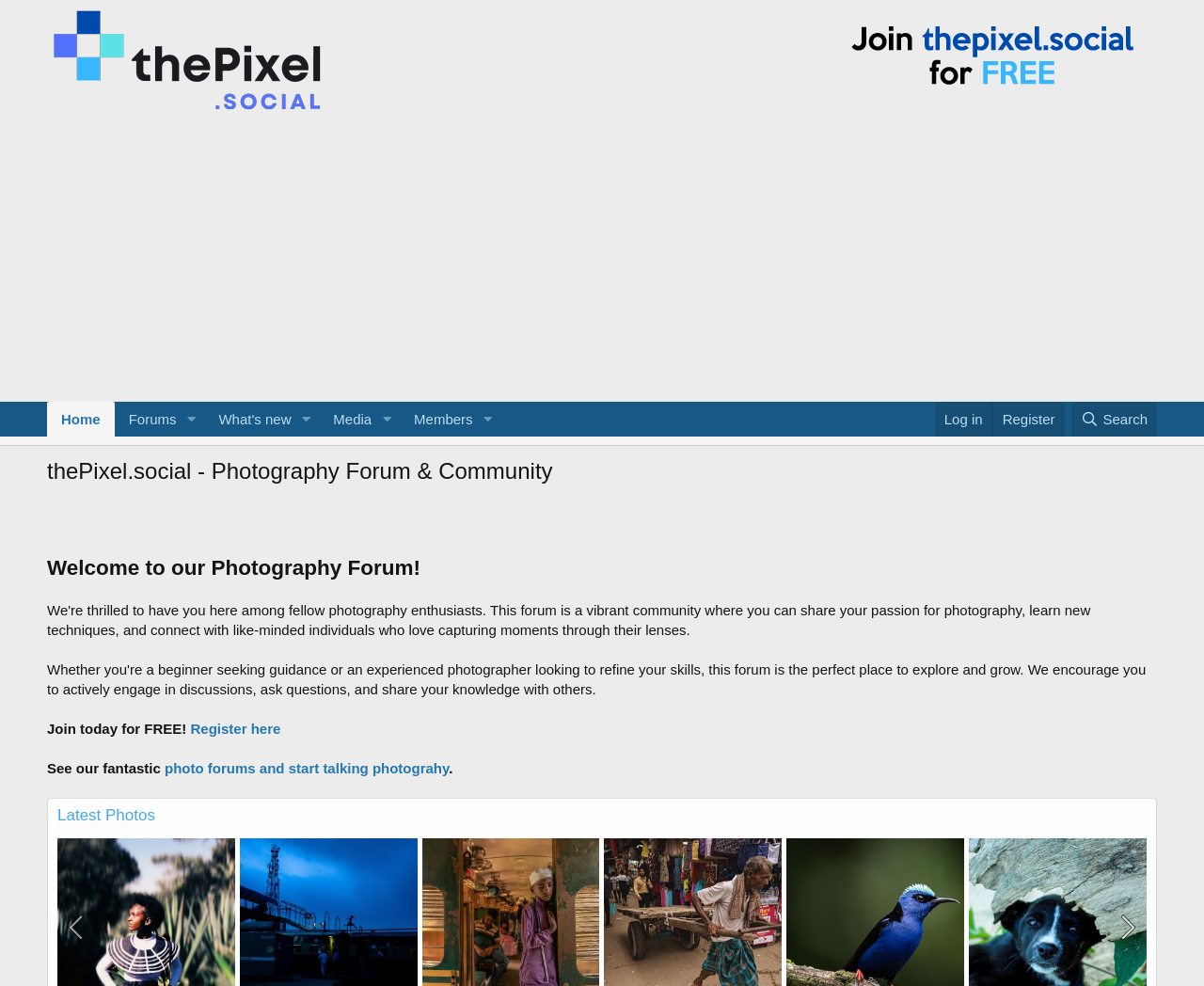Determine the bounding box for the UI element described here: "parent_node: What's new aria-label="Toggle expanded"".

[0.243, 0.407, 0.265, 0.443]